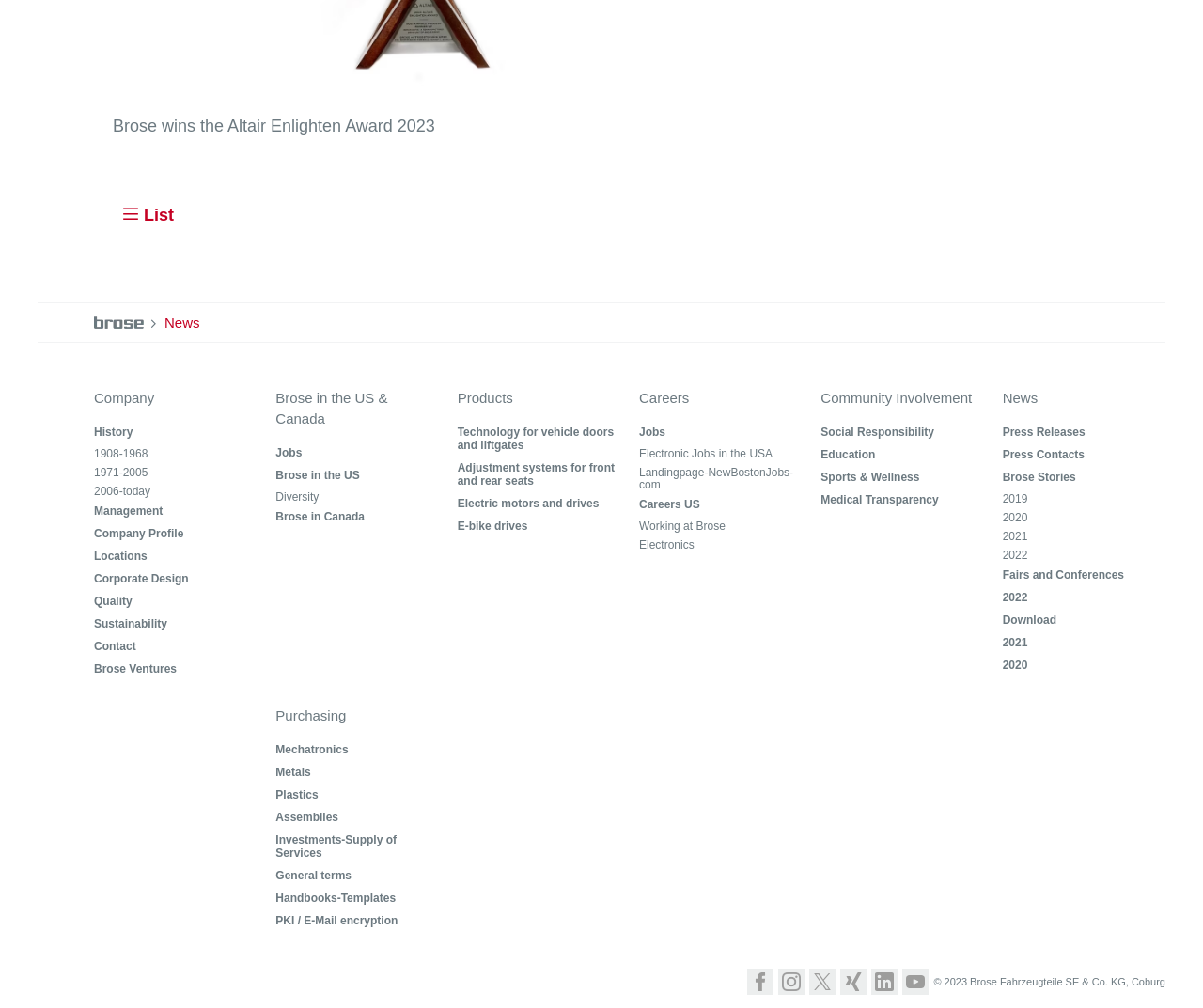Refer to the image and offer a detailed explanation in response to the question: What is the year of the copyright?

The answer can be found in the StaticText element at the bottom of the webpage with the text '© 2023 Brose Fahrzeugteile SE & Co. KG, Coburg'.